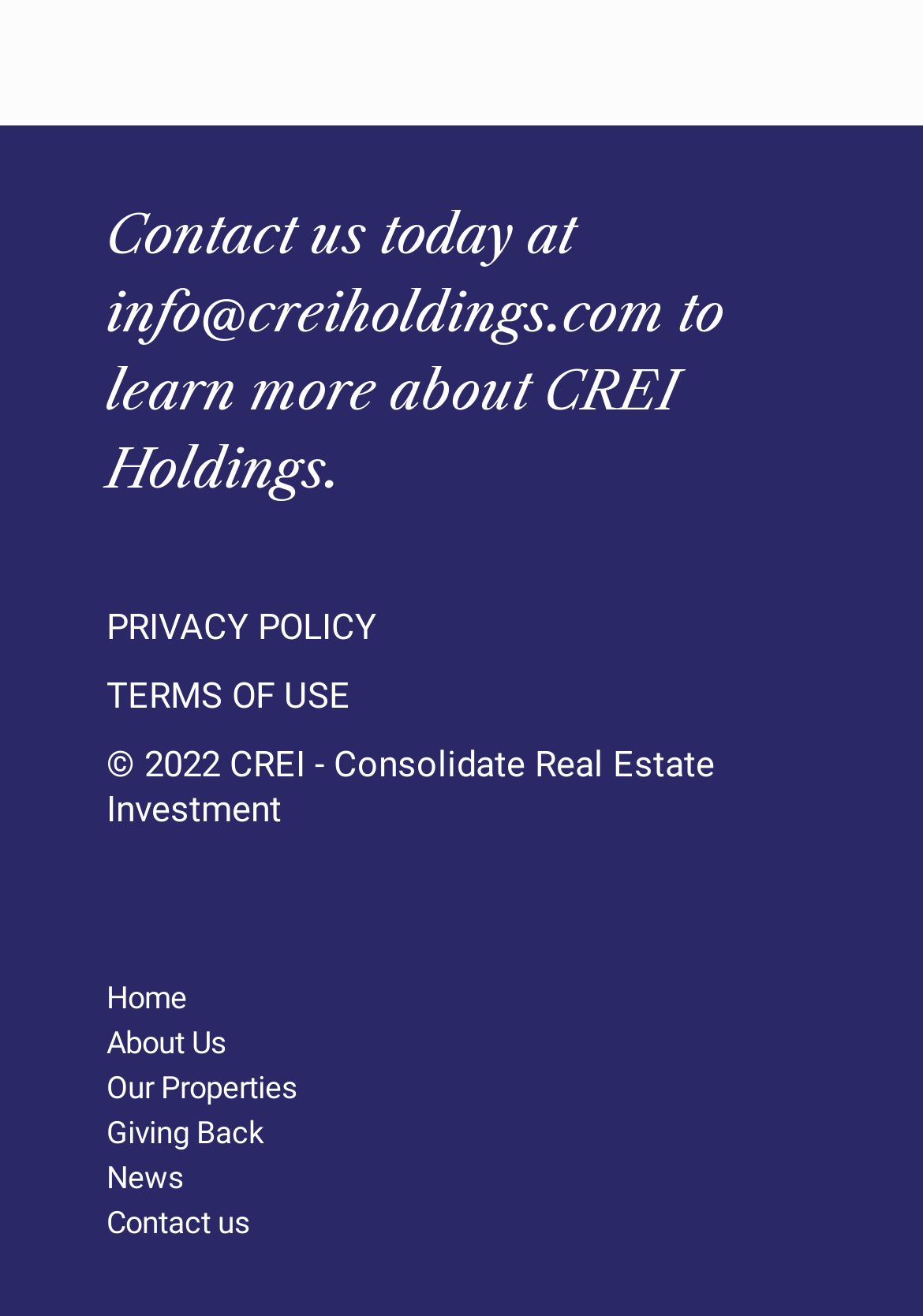Identify the bounding box coordinates of the region that should be clicked to execute the following instruction: "Click the site navigation button".

None